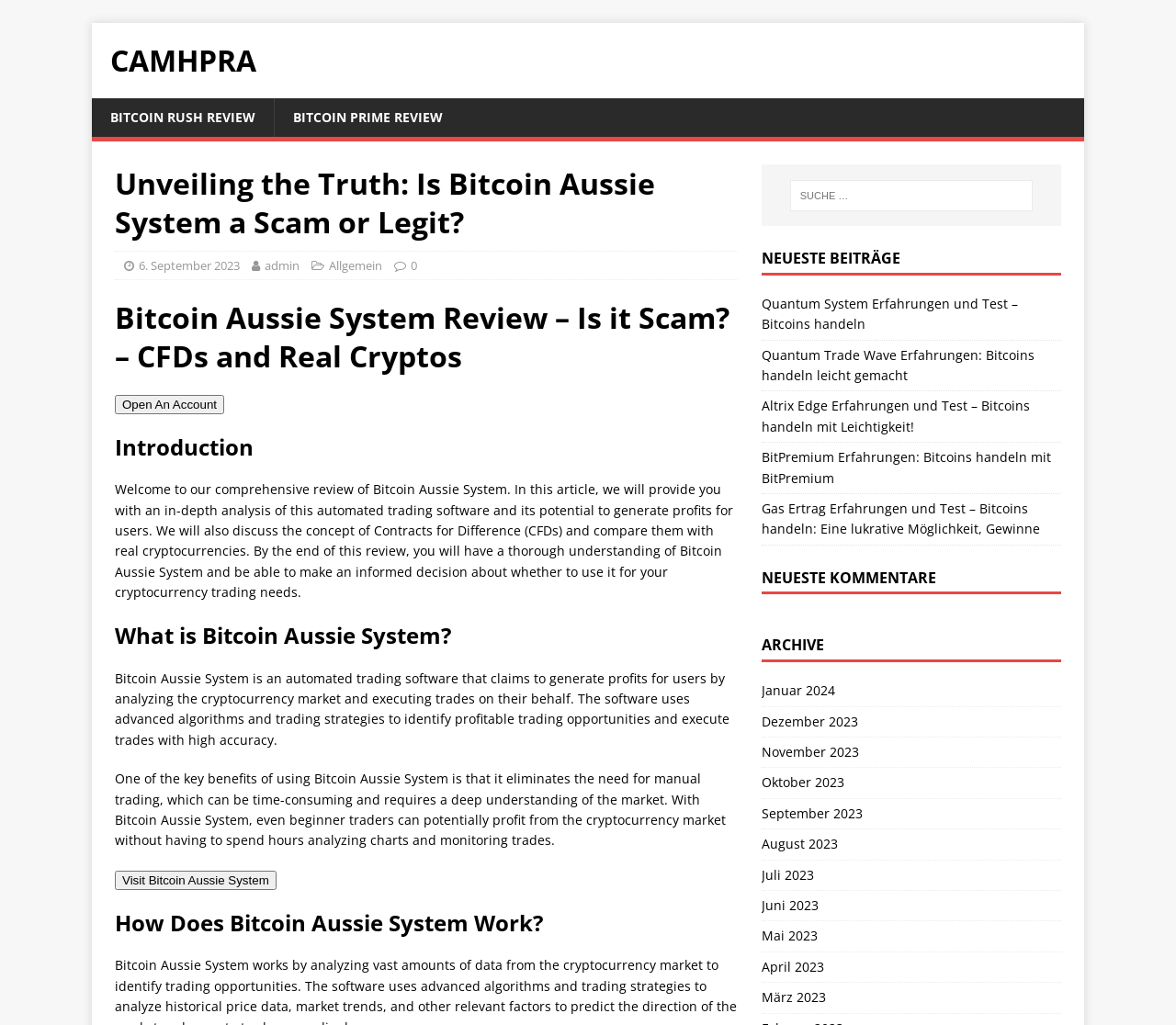Provide the bounding box coordinates, formatted as (top-left x, top-left y, bottom-right x, bottom-right y), with all values being floating point numbers between 0 and 1. Identify the bounding box of the UI element that matches the description: Open An Account

[0.098, 0.385, 0.191, 0.402]